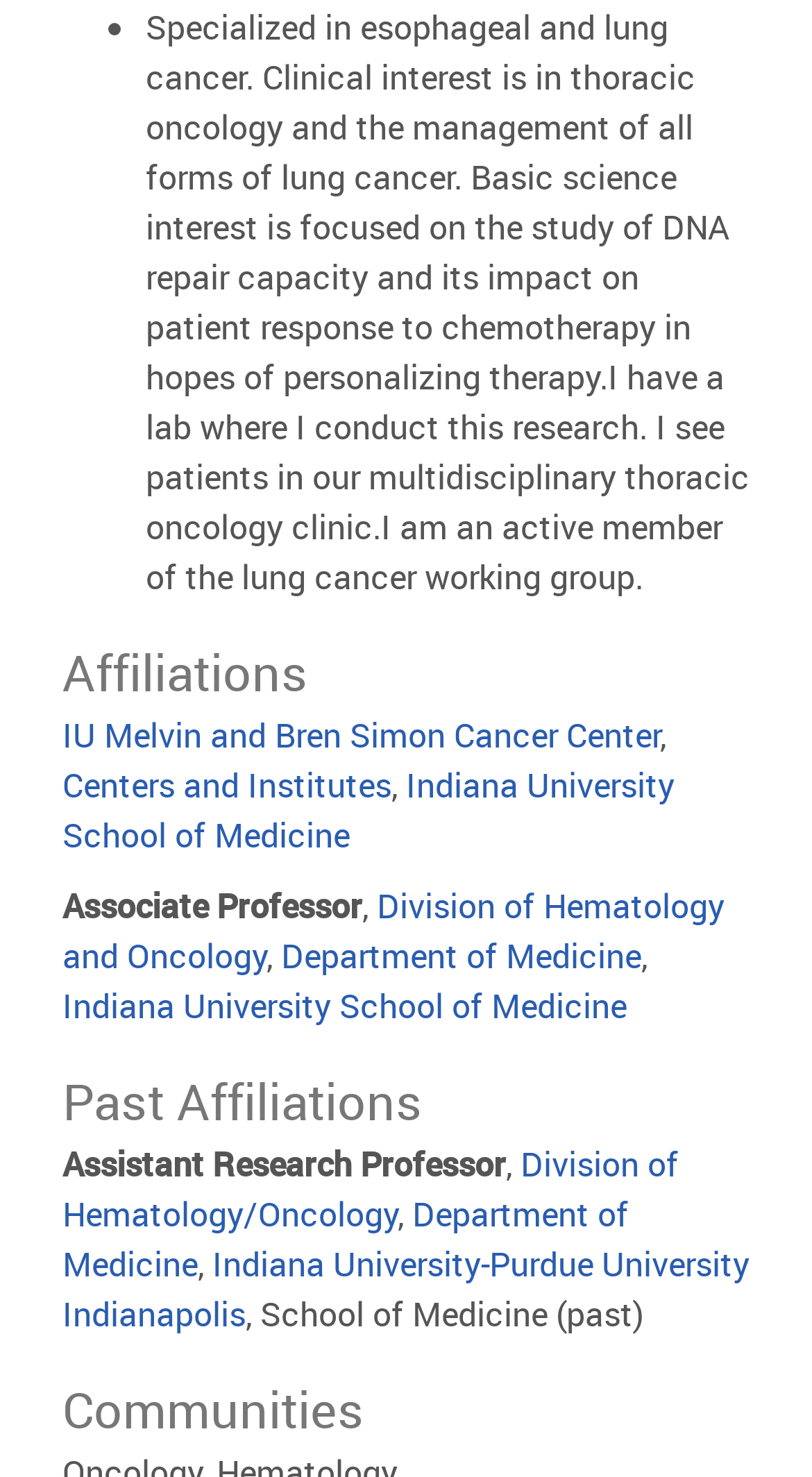Please identify the bounding box coordinates of the element's region that I should click in order to complete the following instruction: "Go to Communities section". The bounding box coordinates consist of four float numbers between 0 and 1, i.e., [left, top, right, bottom].

[0.077, 0.929, 0.923, 0.98]